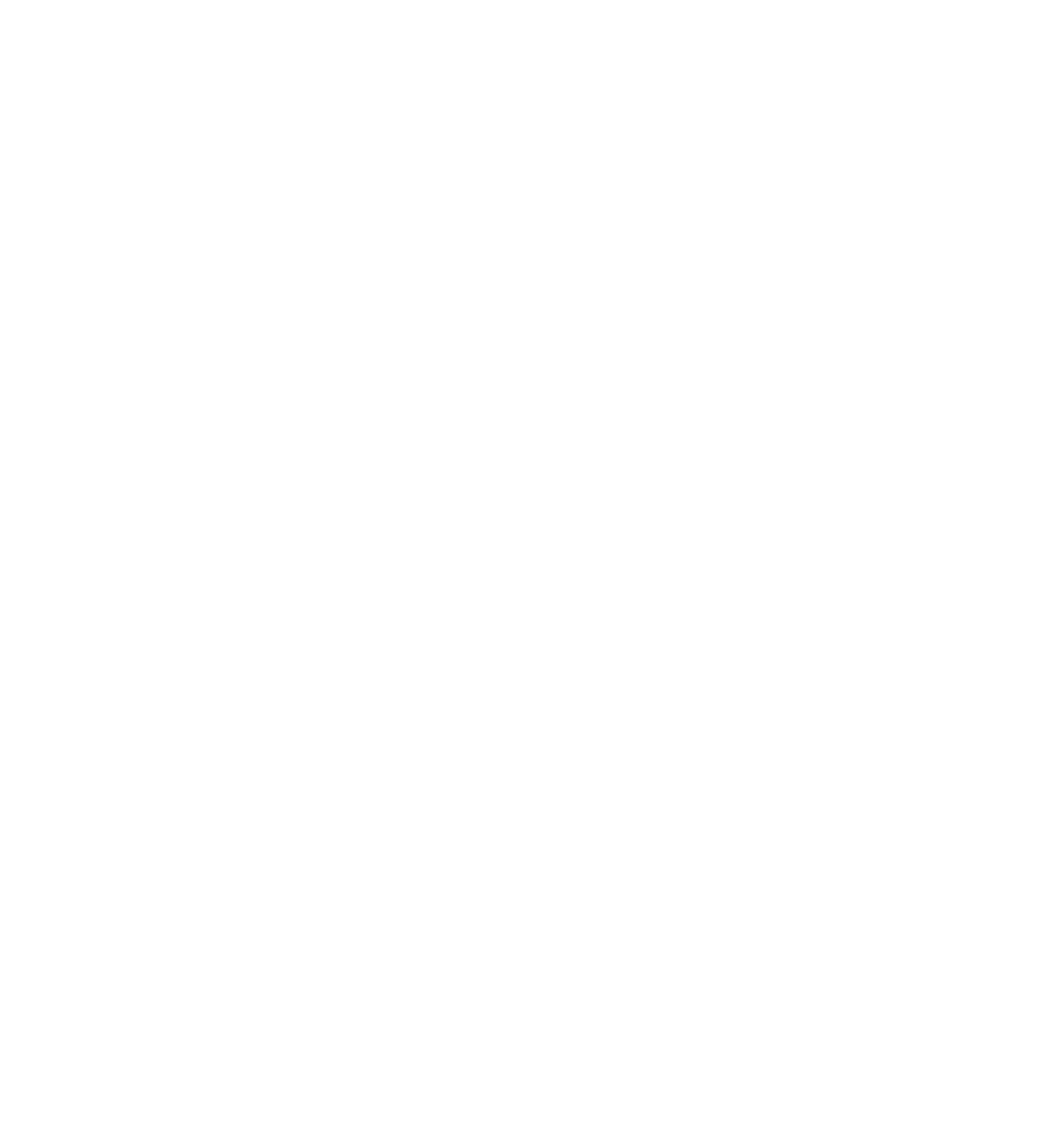Please pinpoint the bounding box coordinates for the region I should click to adhere to this instruction: "Access MyHIU".

[0.043, 0.707, 0.07, 0.718]